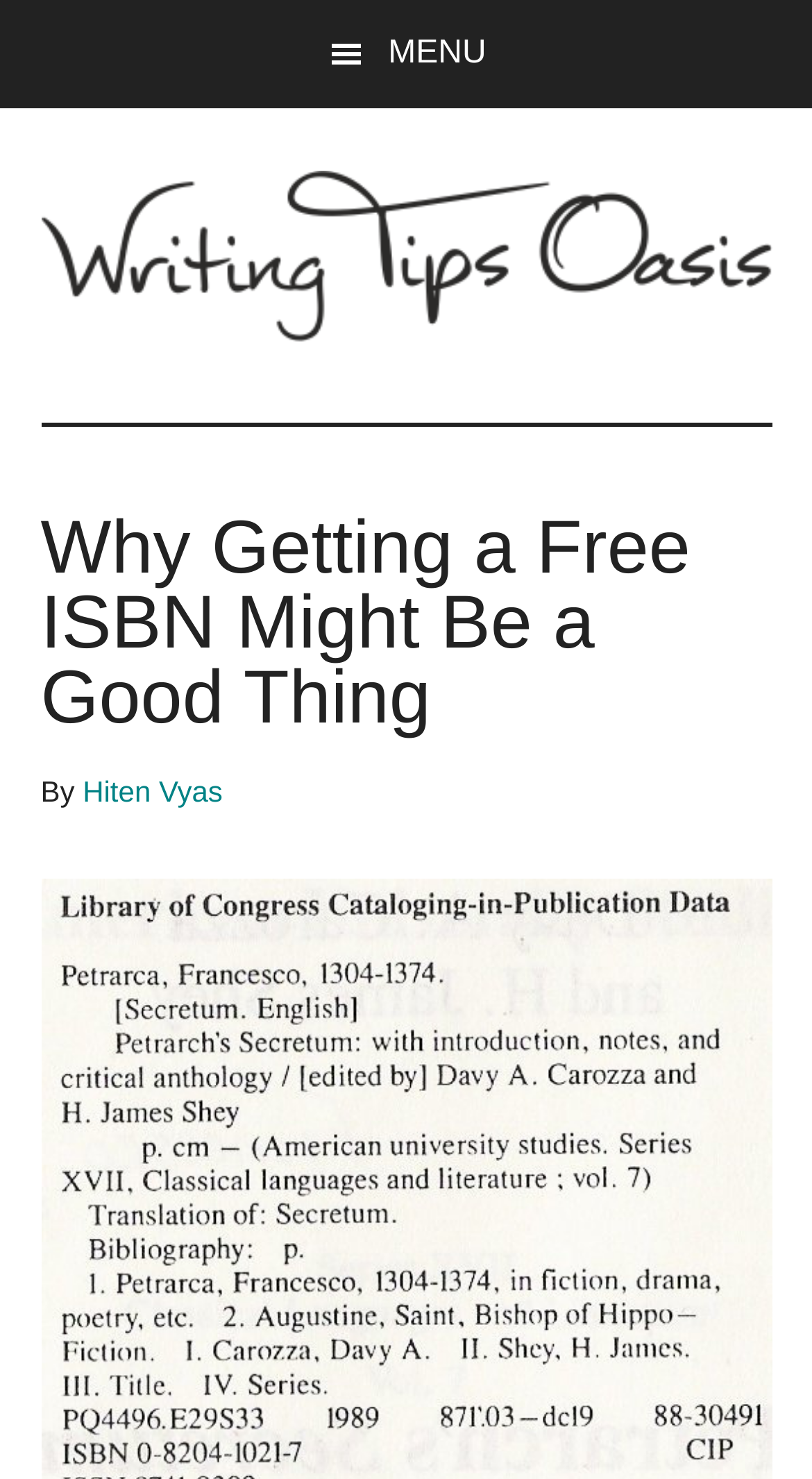Please examine the image and provide a detailed answer to the question: Who is the author of the article?

I found the author's name by examining the link element with the text 'Hiten Vyas' which is located below the article's title, indicating it is the author's name.